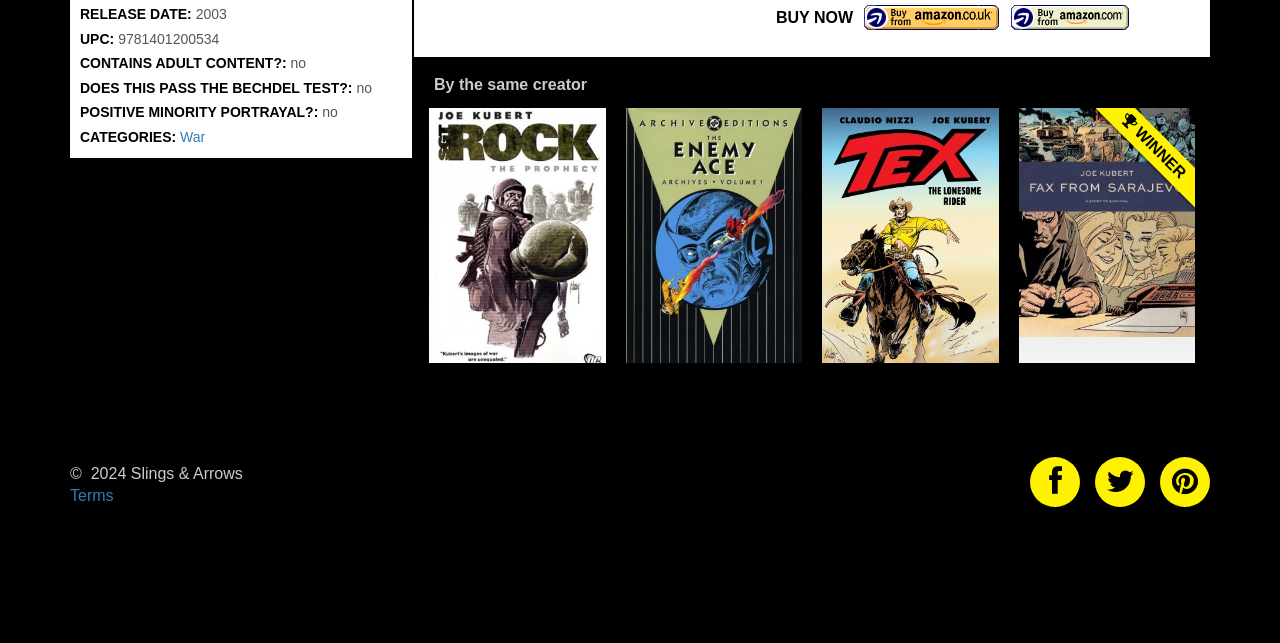Find the bounding box coordinates for the element that must be clicked to complete the instruction: "Buy now". The coordinates should be four float numbers between 0 and 1, indicated as [left, top, right, bottom].

[0.606, 0.014, 0.666, 0.041]